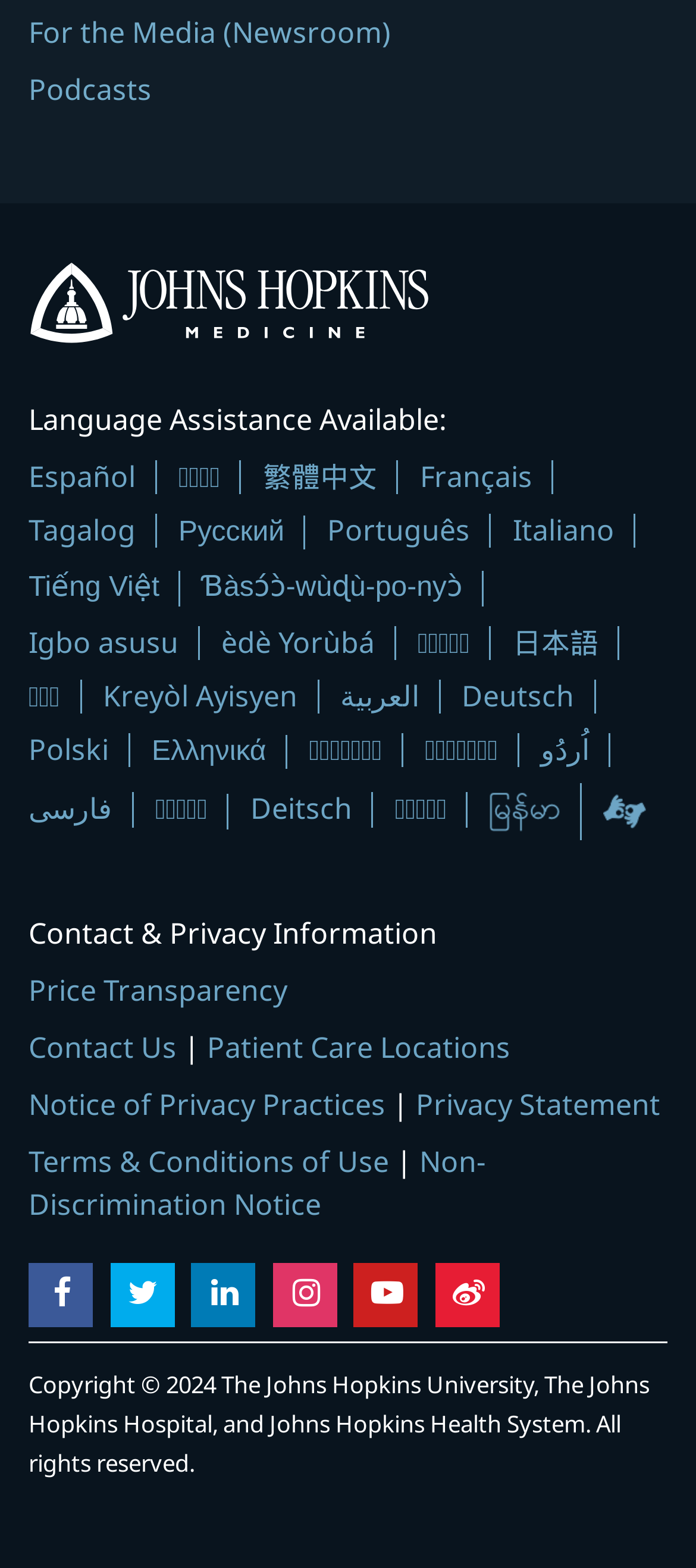Please identify the bounding box coordinates of the element on the webpage that should be clicked to follow this instruction: "Select Español language". The bounding box coordinates should be given as four float numbers between 0 and 1, formatted as [left, top, right, bottom].

[0.041, 0.291, 0.195, 0.316]